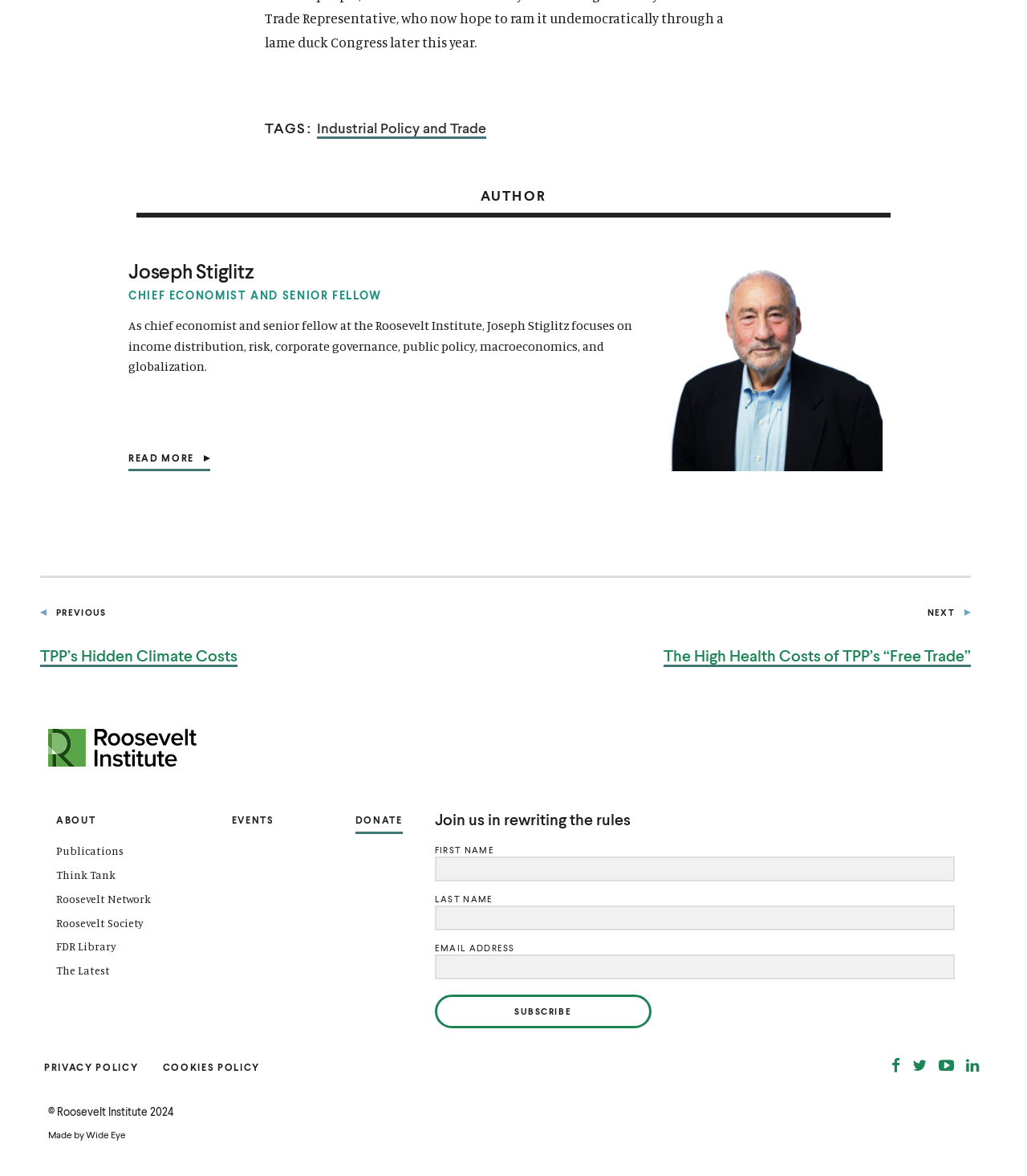Predict the bounding box of the UI element based on the description: "Roosevelt Institute". The coordinates should be four float numbers between 0 and 1, formatted as [left, top, right, bottom].

[0.047, 0.62, 0.192, 0.652]